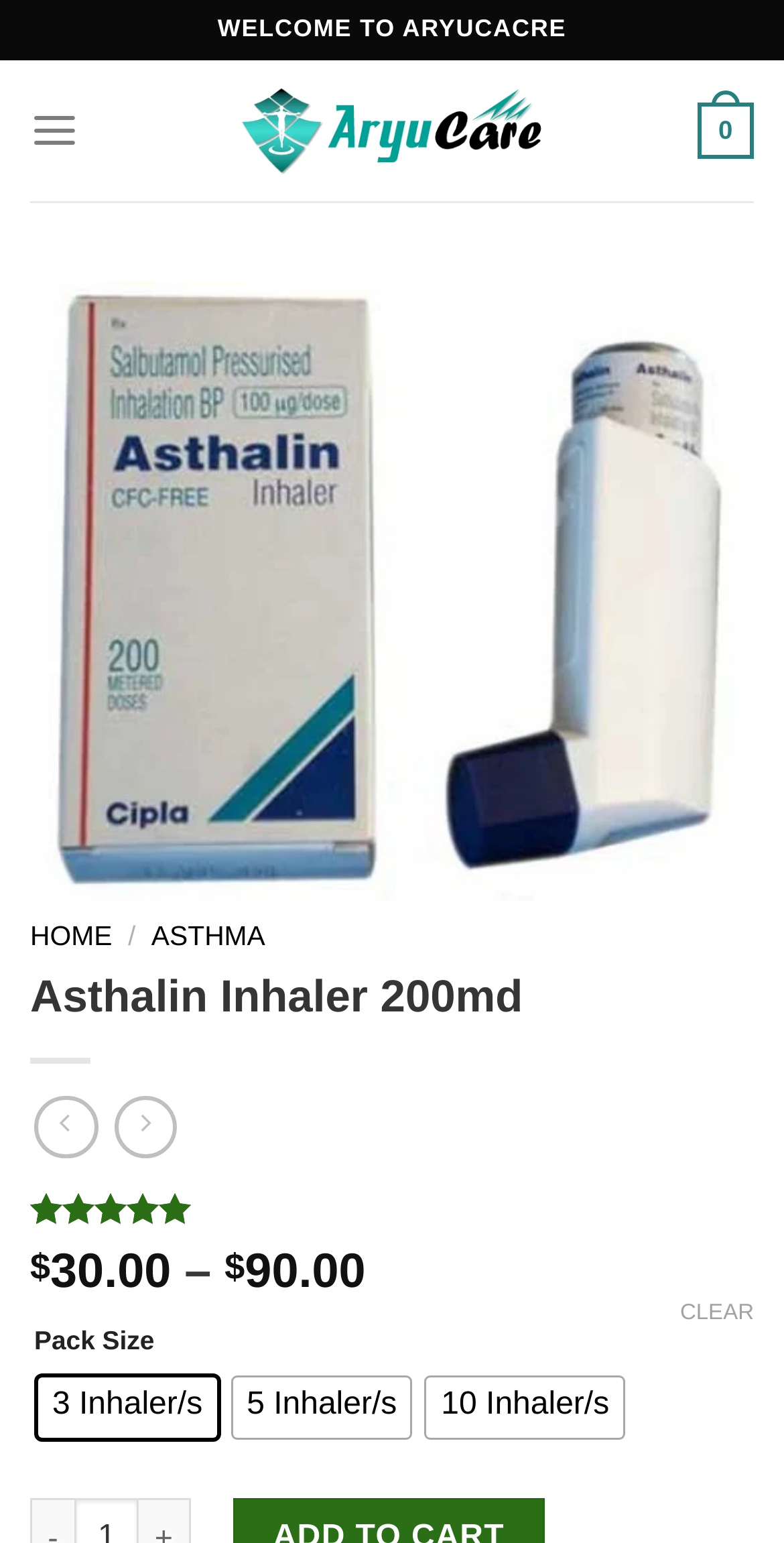Please give the bounding box coordinates of the area that should be clicked to fulfill the following instruction: "Click on the ASTHMA link". The coordinates should be in the format of four float numbers from 0 to 1, i.e., [left, top, right, bottom].

[0.193, 0.597, 0.338, 0.616]